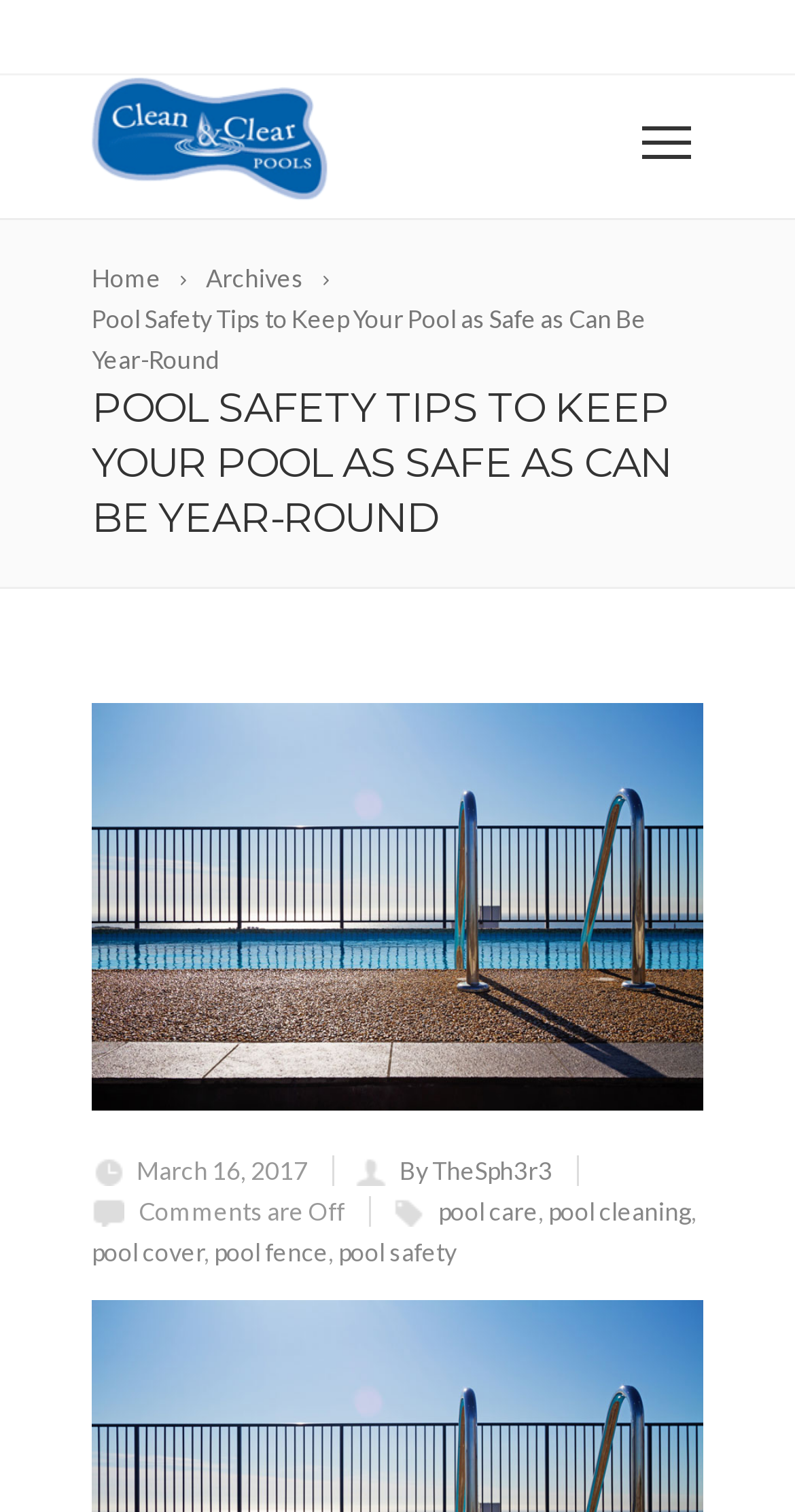Please identify the bounding box coordinates of the area that needs to be clicked to follow this instruction: "read article by TheSph3r3".

[0.503, 0.764, 0.695, 0.784]